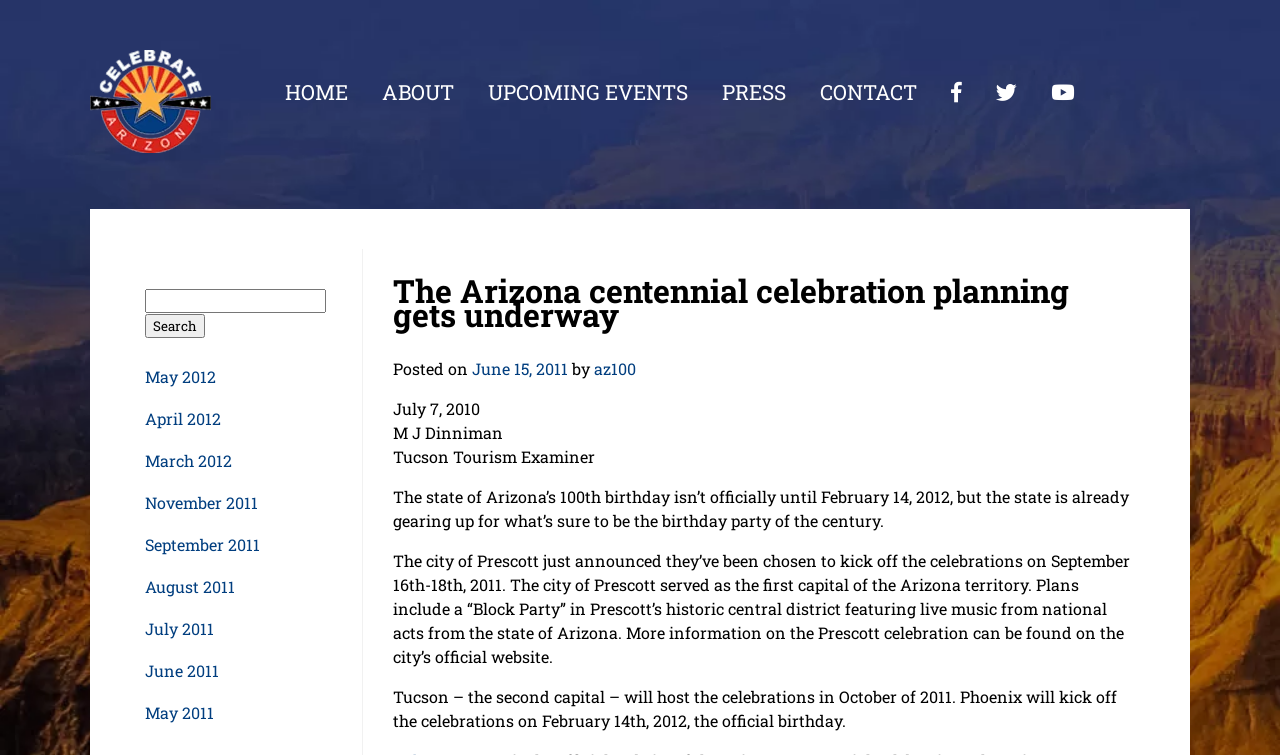Locate the bounding box coordinates of the clickable part needed for the task: "Search for something".

[0.113, 0.381, 0.268, 0.448]